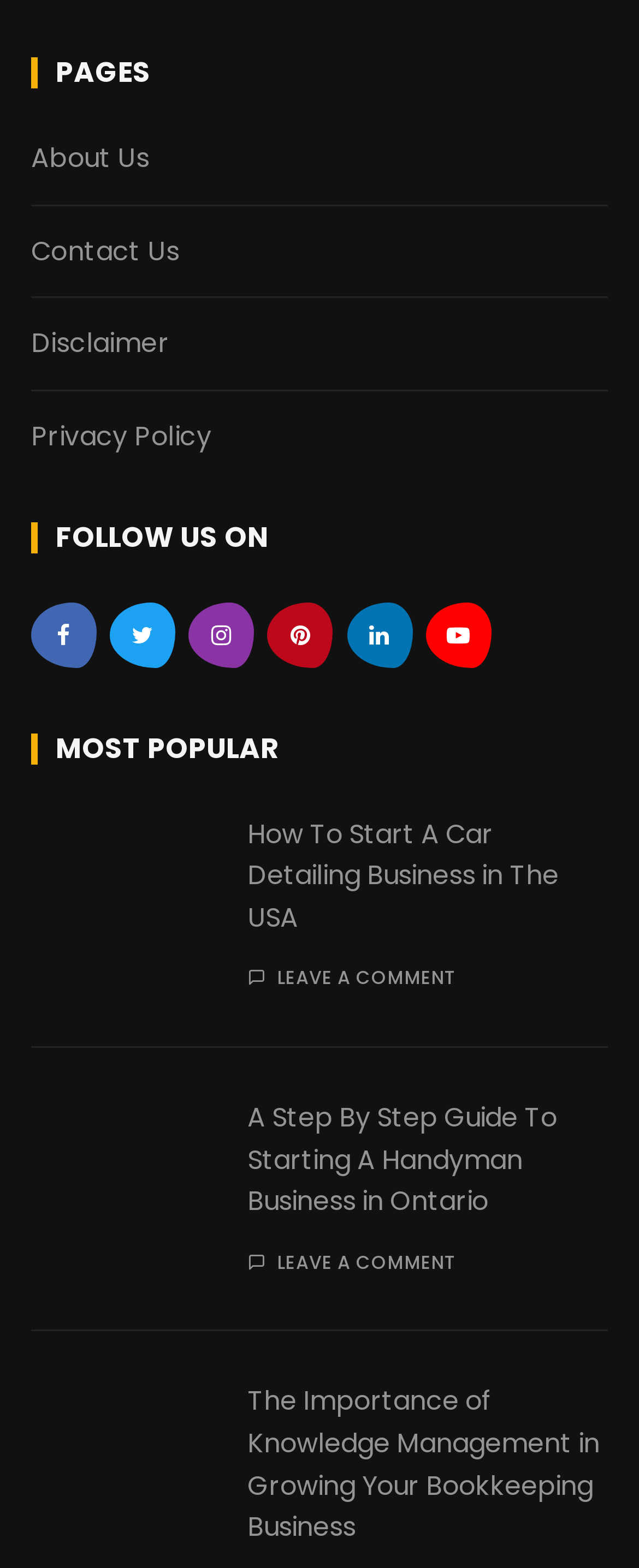How many social media links are available?
Please respond to the question with a detailed and informative answer.

I counted the number of social media links under the 'FOLLOW US ON' heading, and there are 6 links.